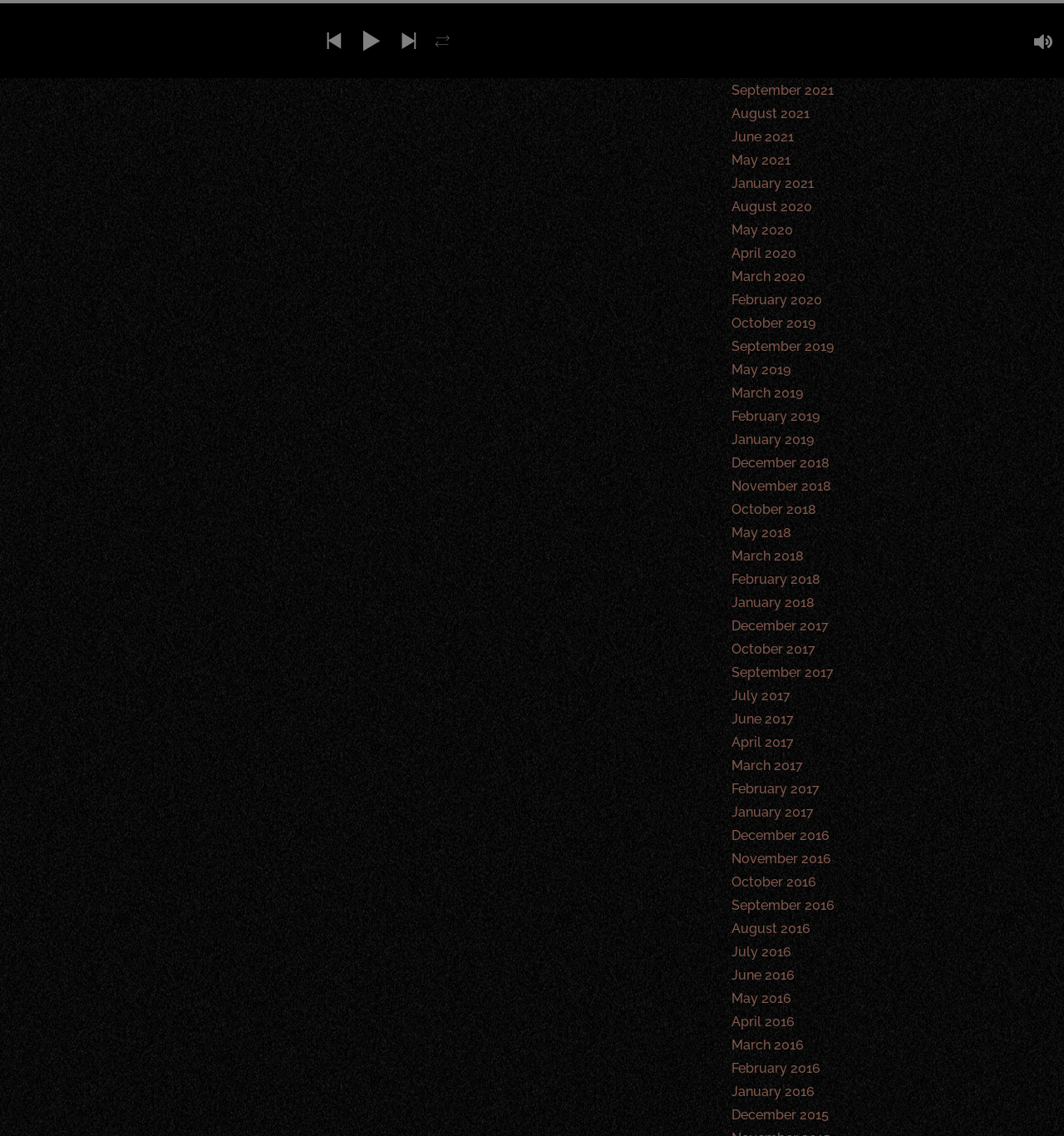Are the links organized in chronological order?
Please provide a detailed answer to the question.

I looked at the list of links on the webpage and found that they are organized in chronological order, with the most recent months and years at the top and the oldest at the bottom.